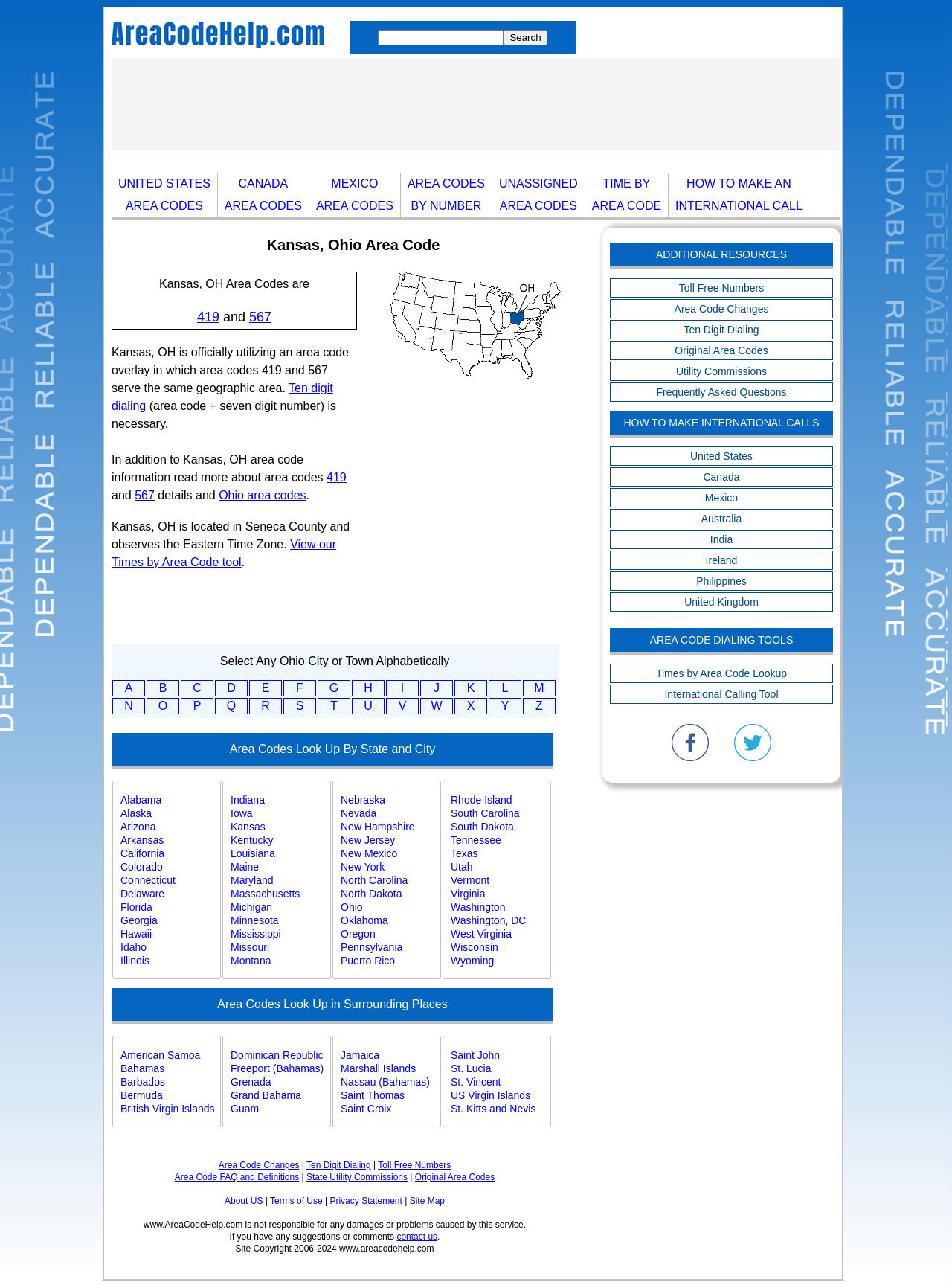What time zone does Kansas, OH observe?
Using the details shown in the screenshot, provide a comprehensive answer to the question.

I found this information in the paragraph that starts with 'Kansas, OH is located in Seneca County and observes...' which explicitly mentions the Eastern Time Zone.